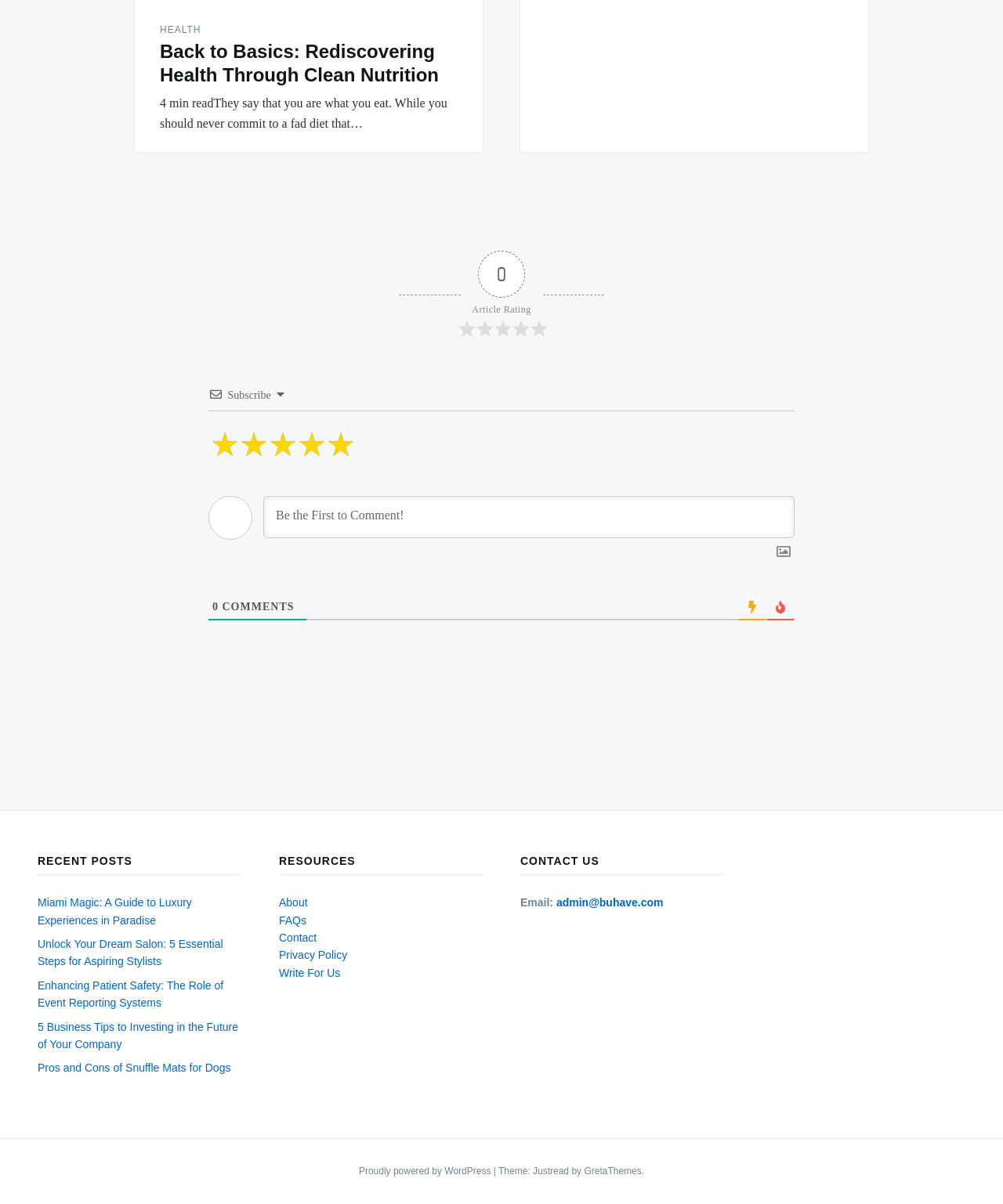With reference to the screenshot, provide a detailed response to the question below:
What is the contact email address?

The contact email address is specified as 'admin@buhave.com' under the 'CONTACT US' section, which is likely to be the email address for users to reach out to the website administrators or owners.